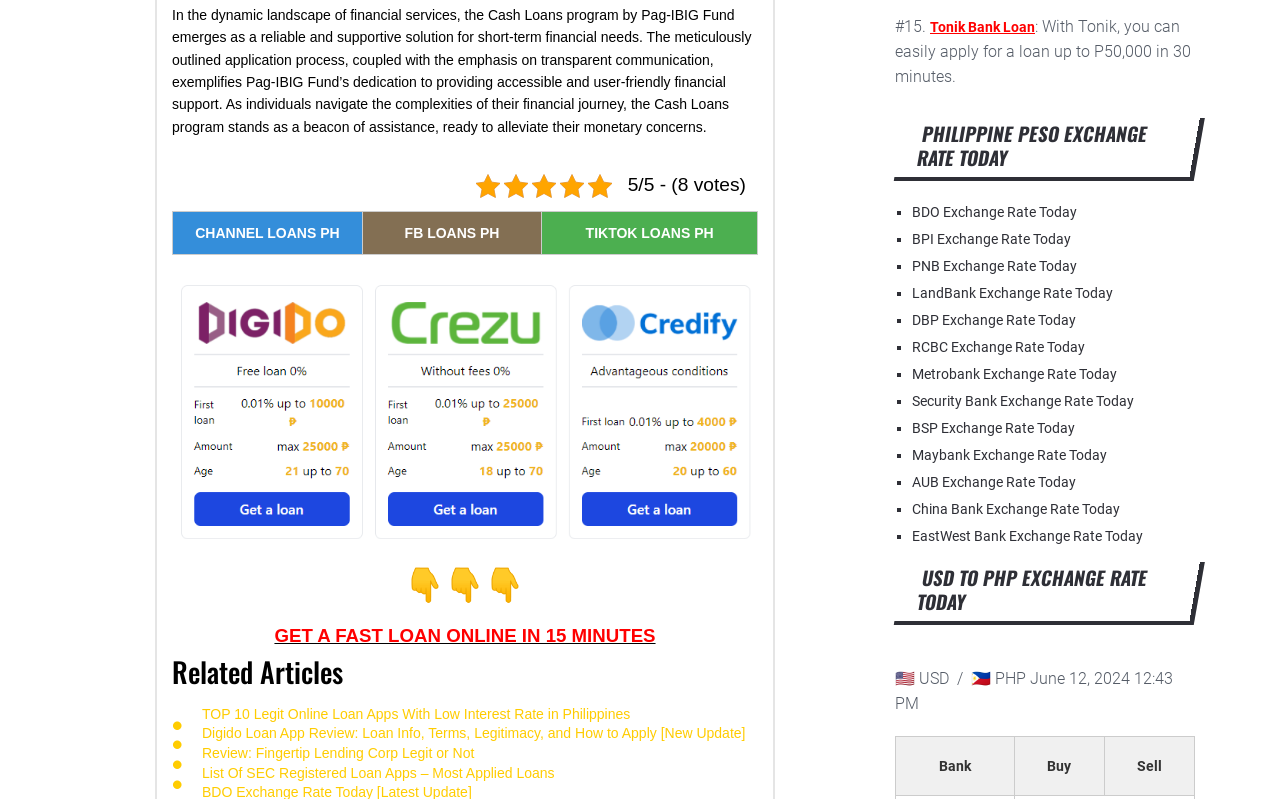Can you specify the bounding box coordinates for the region that should be clicked to fulfill this instruction: "Get a fast loan online in 15 minutes".

[0.214, 0.782, 0.512, 0.808]